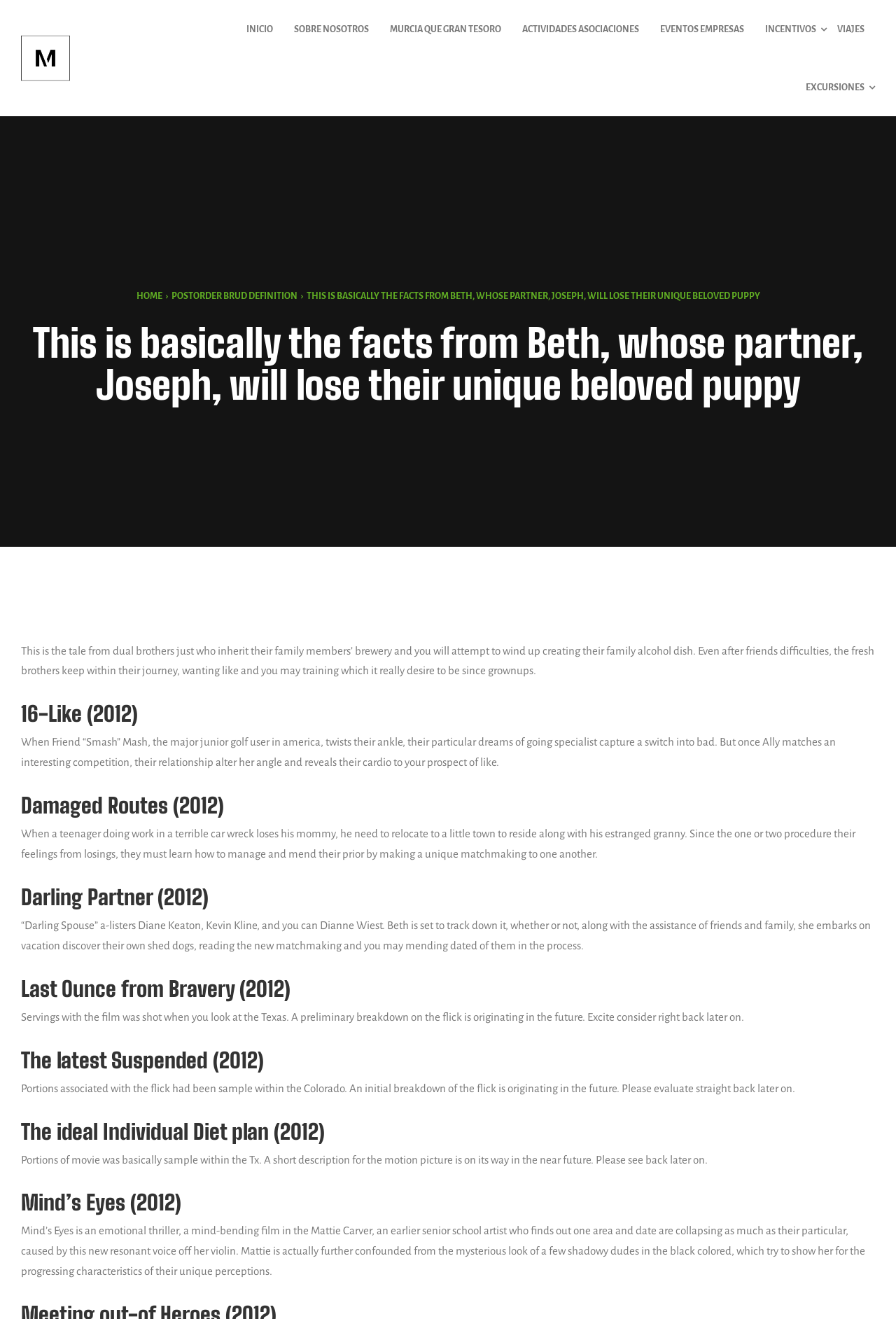Provide a short answer to the following question with just one word or phrase: What is the name of the website's logo?

Logo